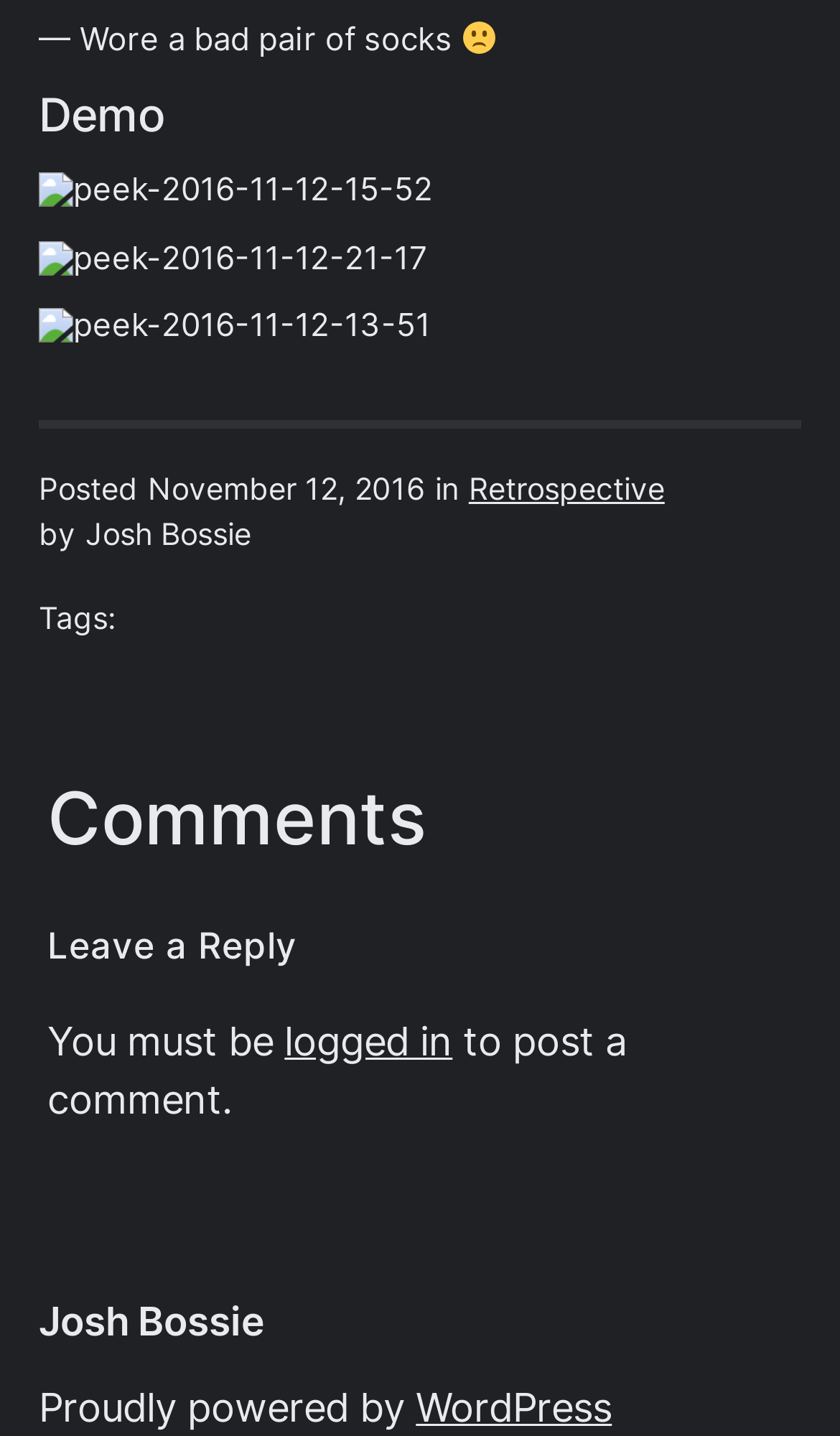What is the platform used to power the website?
Using the image as a reference, give an elaborate response to the question.

The platform used to power the website can be determined by looking at the text 'Proudly powered by' followed by the name 'WordPress' which is located at the bottom of the webpage.